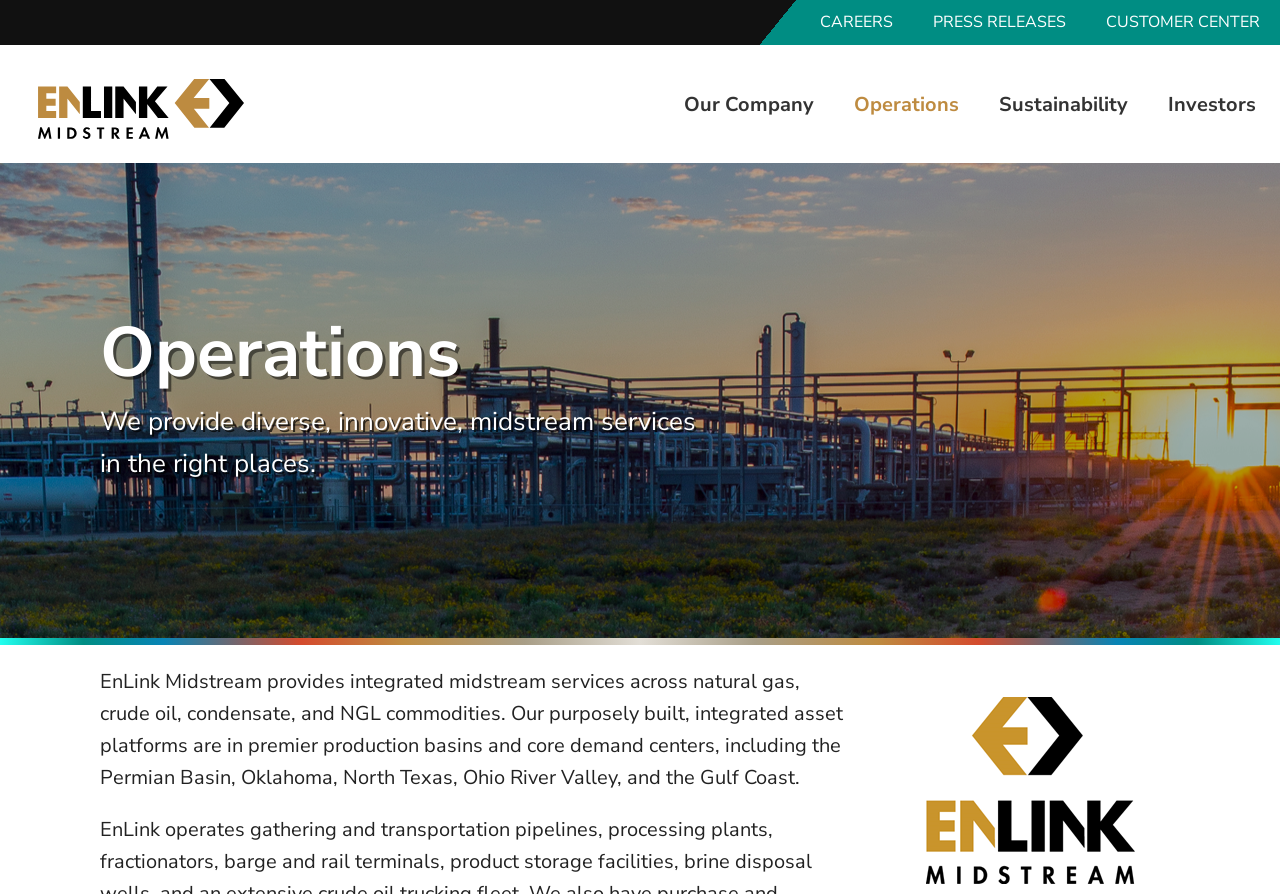Given the description Operations, predict the bounding box coordinates of the UI element. Ensure the coordinates are in the format (top-left x, top-left y, bottom-right x, bottom-right y) and all values are between 0 and 1.

[0.667, 0.095, 0.749, 0.139]